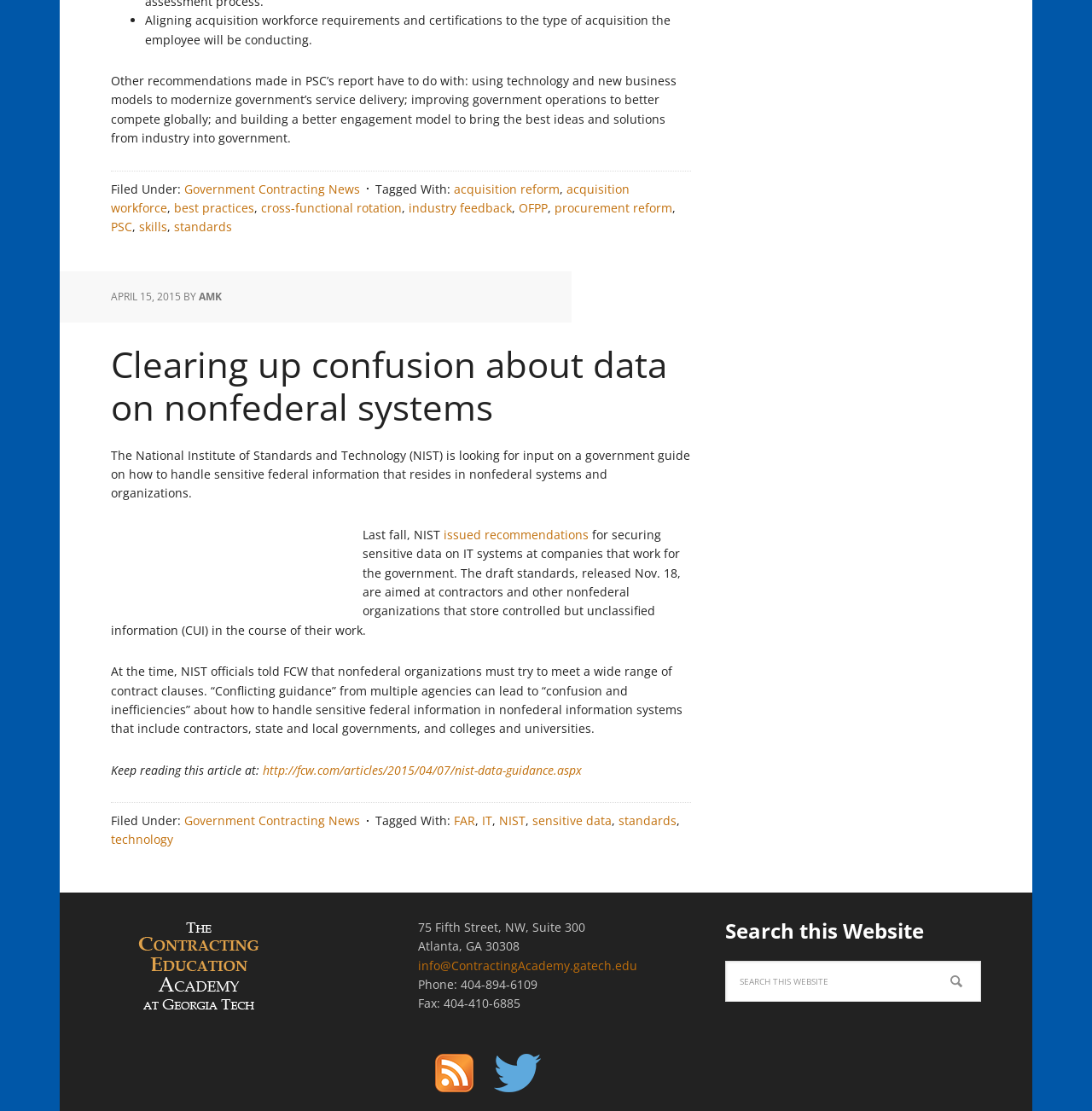What is the topic of the latest article?
Could you please answer the question thoroughly and with as much detail as possible?

I determined the answer by looking at the article section, which has a heading 'Clearing up confusion about data on nonfederal systems'. This heading indicates the topic of the latest article.